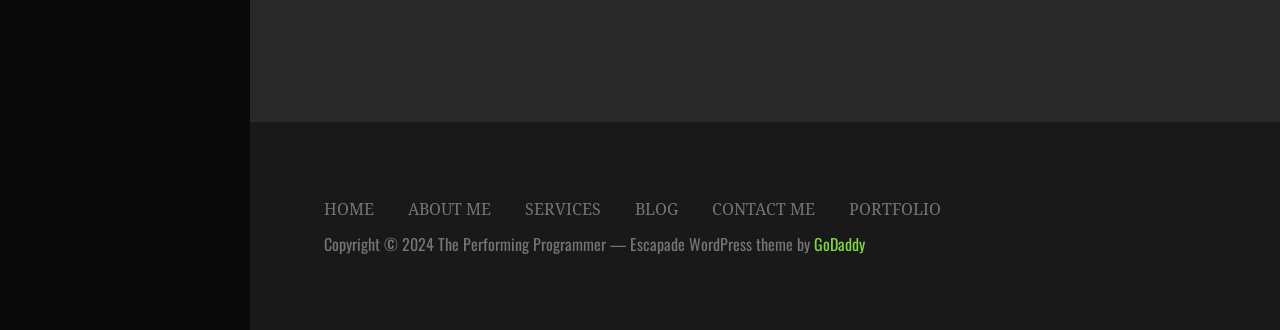Provide a single word or phrase answer to the question: 
How many menu items are there?

6